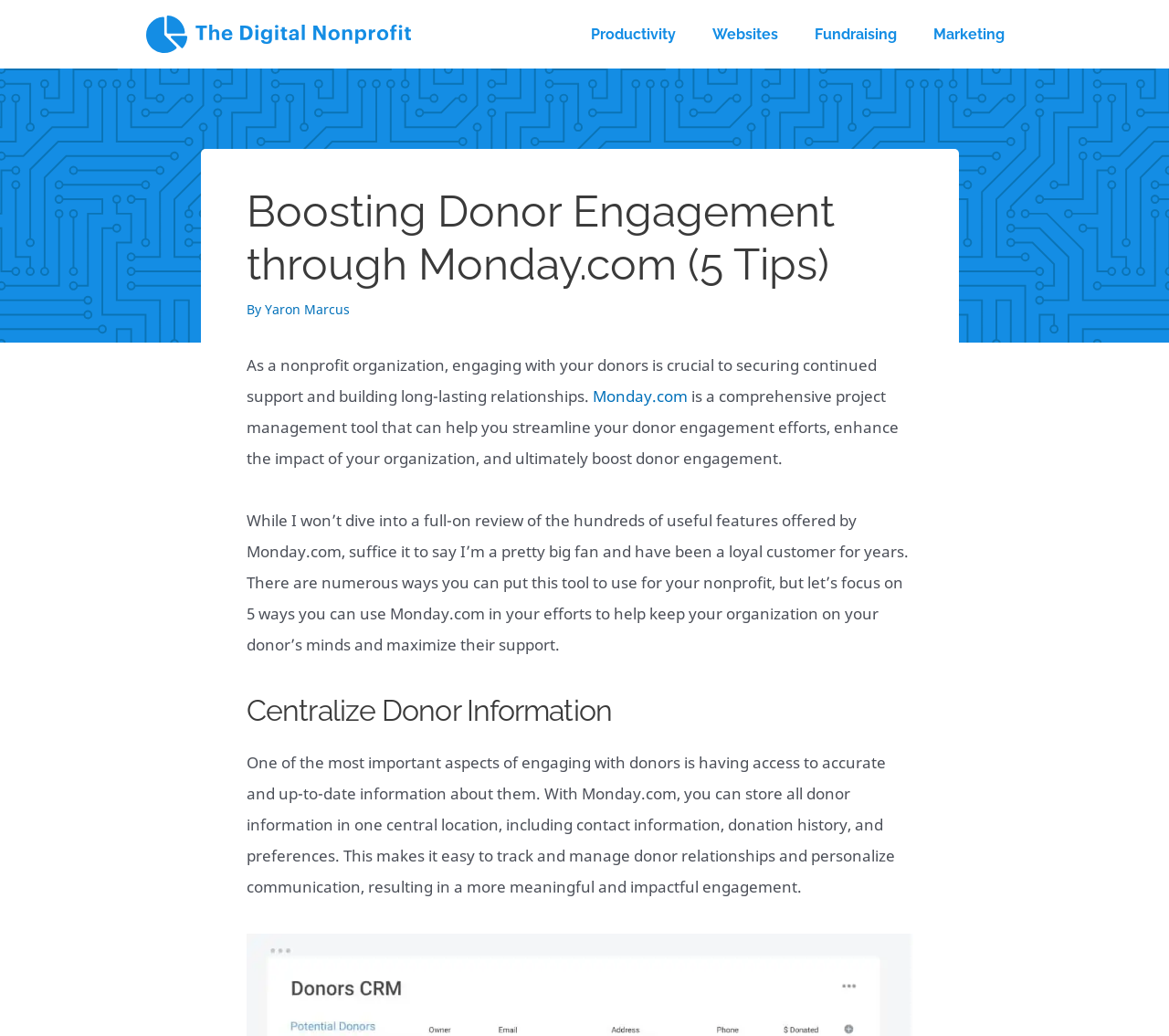From the webpage screenshot, predict the bounding box coordinates (top-left x, top-left y, bottom-right x, bottom-right y) for the UI element described here: Yaron Marcus

[0.227, 0.29, 0.299, 0.306]